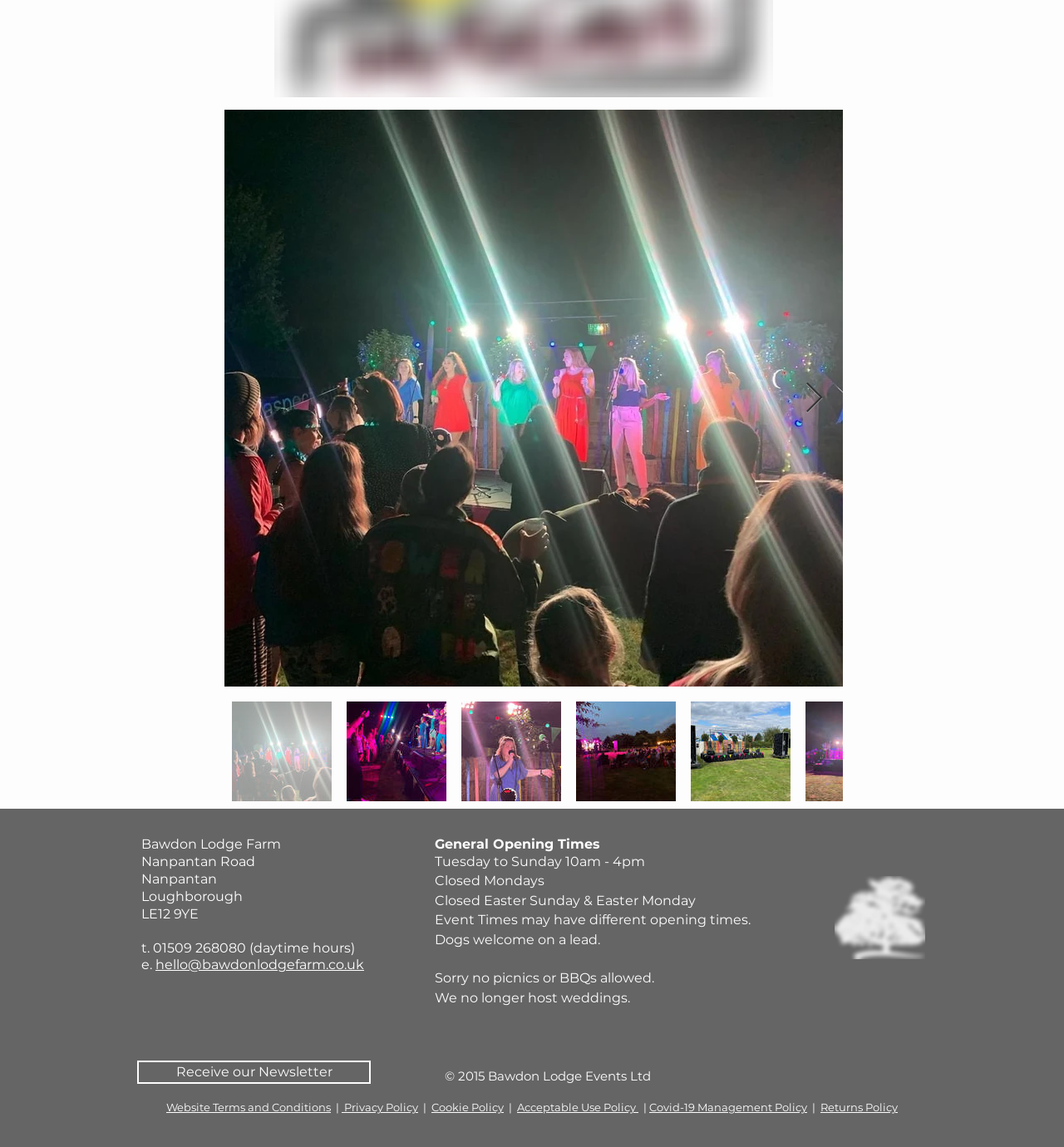Identify the bounding box coordinates for the UI element described as: "Receive our Newsletter".

[0.129, 0.925, 0.348, 0.945]